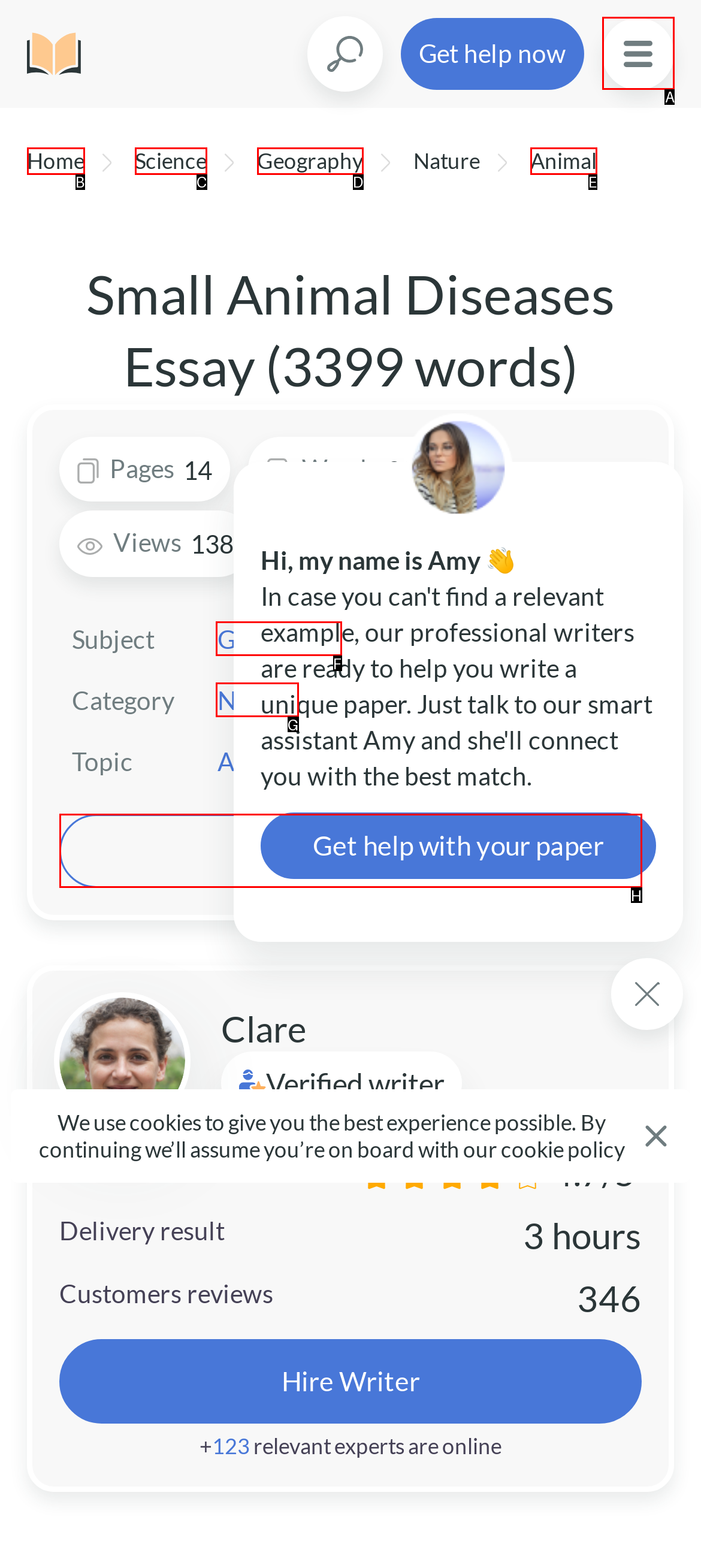Select the HTML element to finish the task: Open the menu Reply with the letter of the correct option.

A